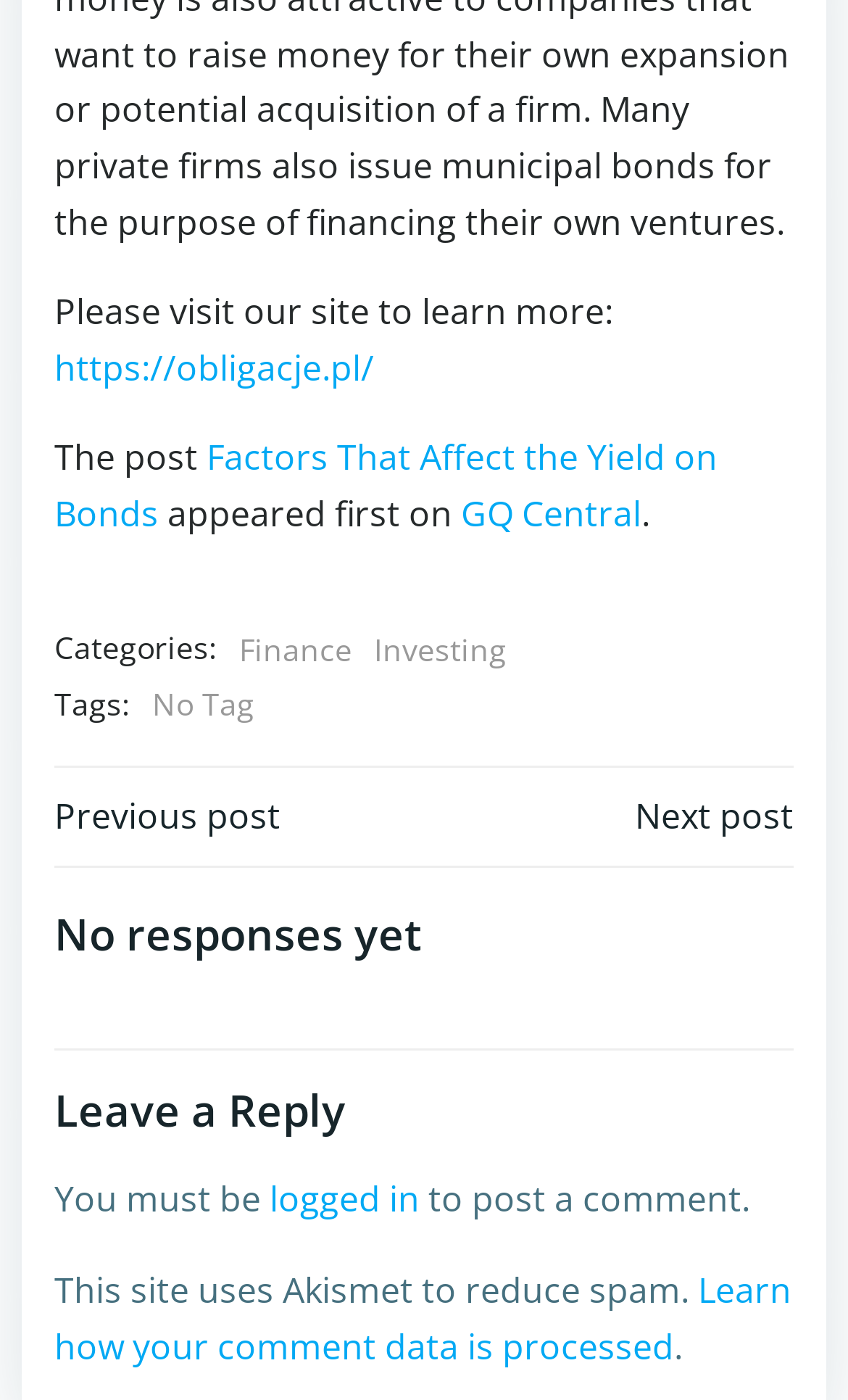Determine the bounding box coordinates of the UI element described below. Use the format (top-left x, top-left y, bottom-right x, bottom-right y) with floating point numbers between 0 and 1: https://obligacje.pl/

[0.064, 0.245, 0.441, 0.279]